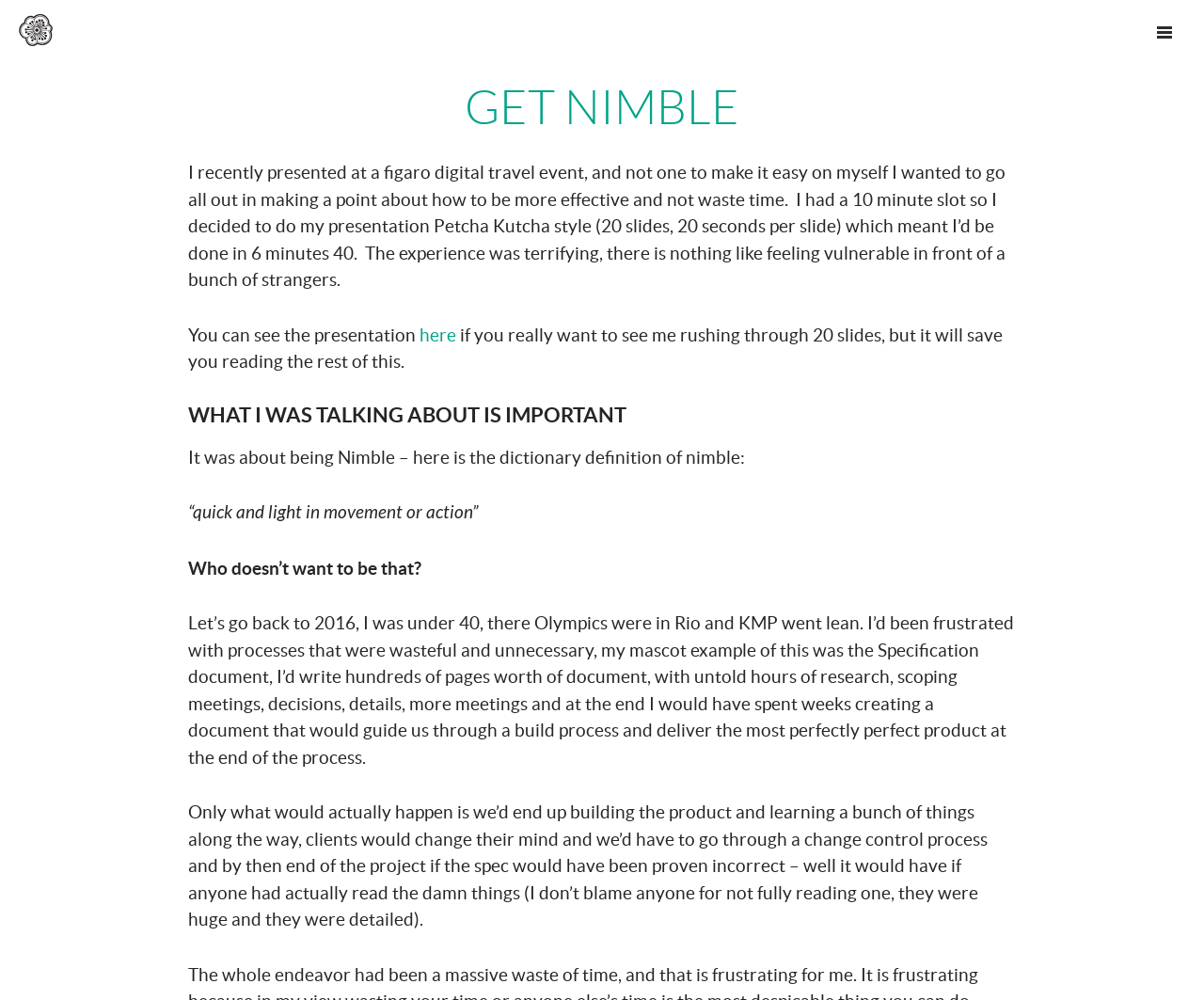What is the definition of nimble?
Using the image as a reference, answer with just one word or a short phrase.

quick and light in movement or action